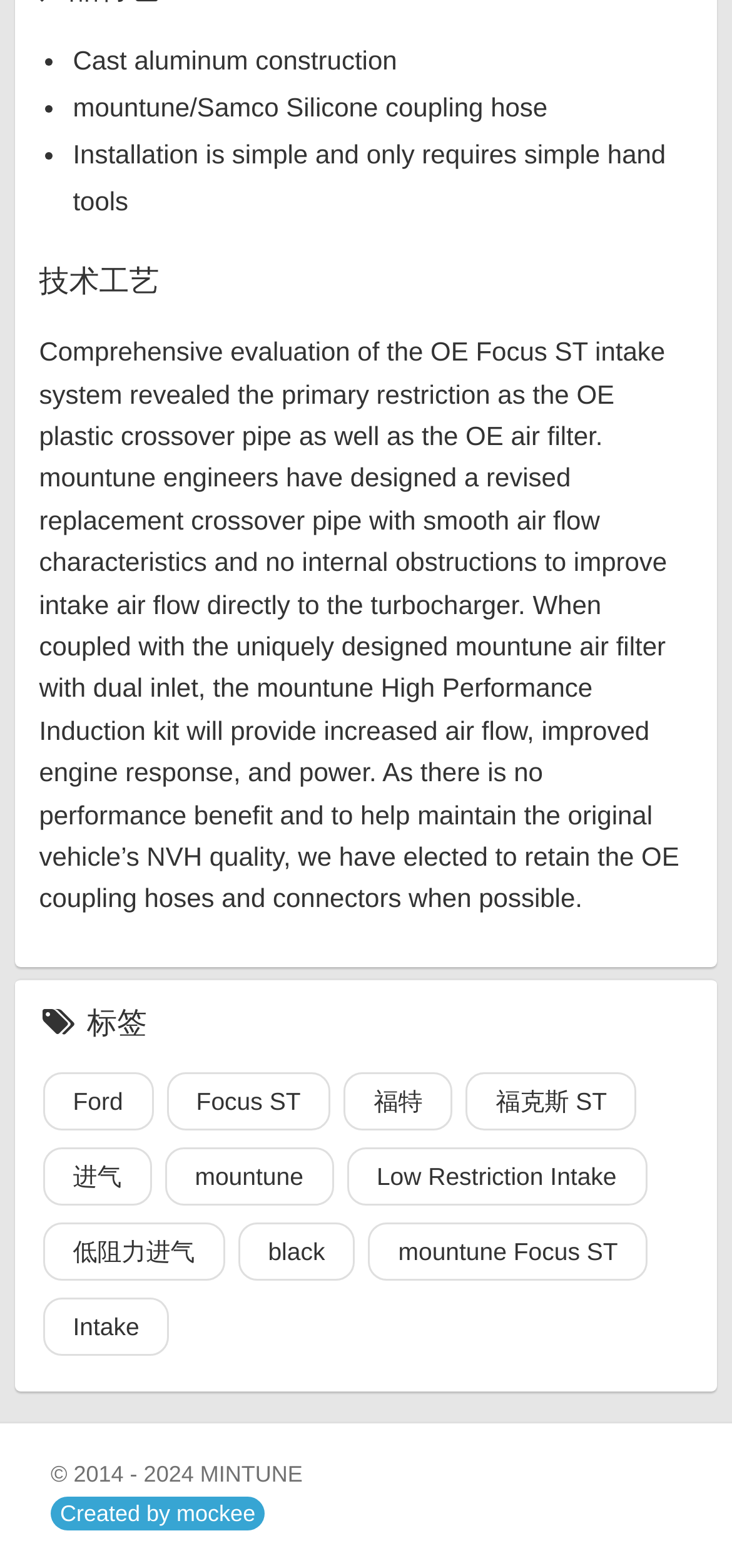Can you find the bounding box coordinates for the element that needs to be clicked to execute this instruction: "Click on the 'Focus ST' link"? The coordinates should be given as four float numbers between 0 and 1, i.e., [left, top, right, bottom].

[0.227, 0.684, 0.452, 0.721]